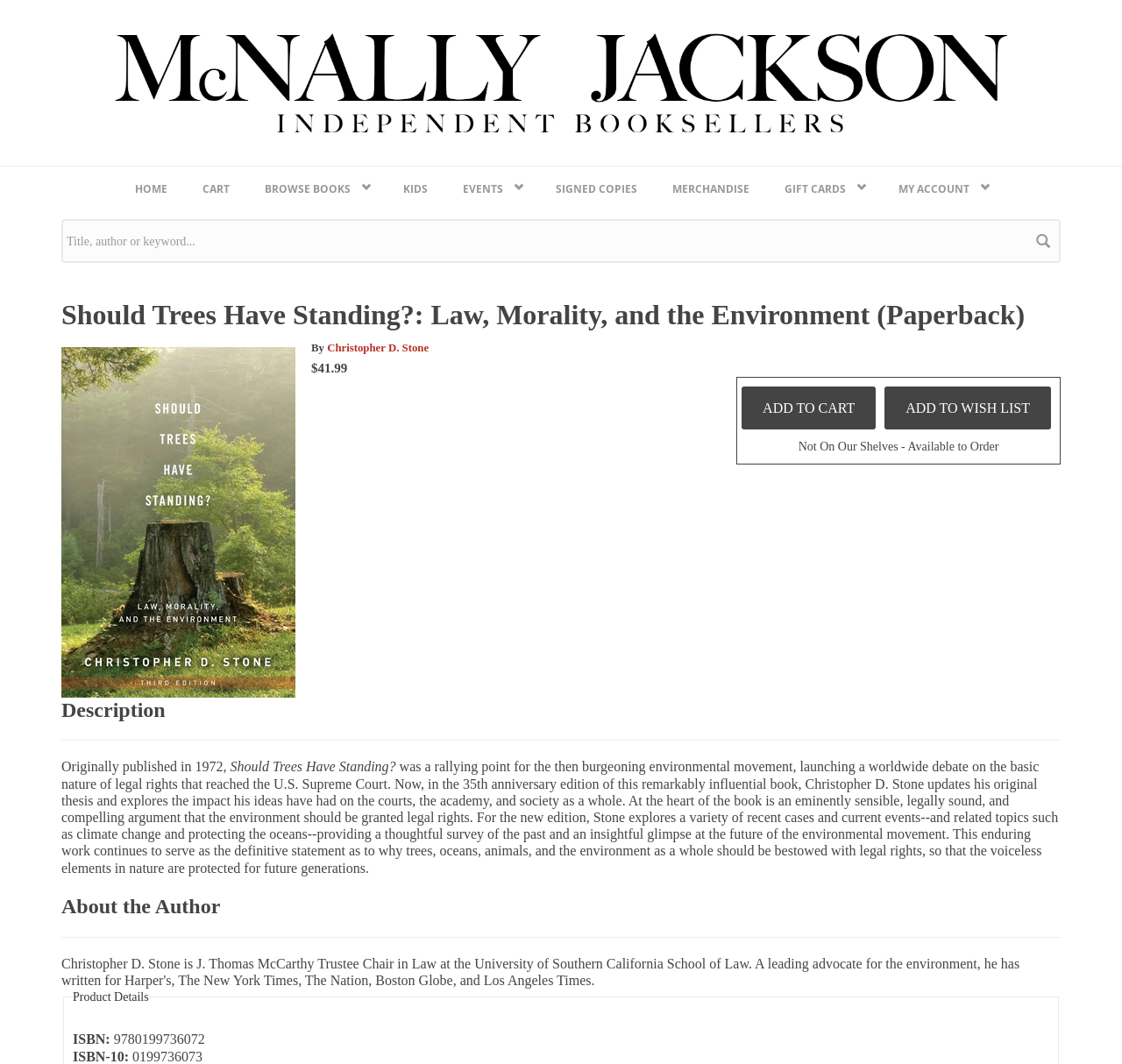Please provide the bounding box coordinate of the region that matches the element description: name="op" value="search". Coordinates should be in the format (top-left x, top-left y, bottom-right x, bottom-right y) and all values should be between 0 and 1.

[0.914, 0.206, 0.945, 0.247]